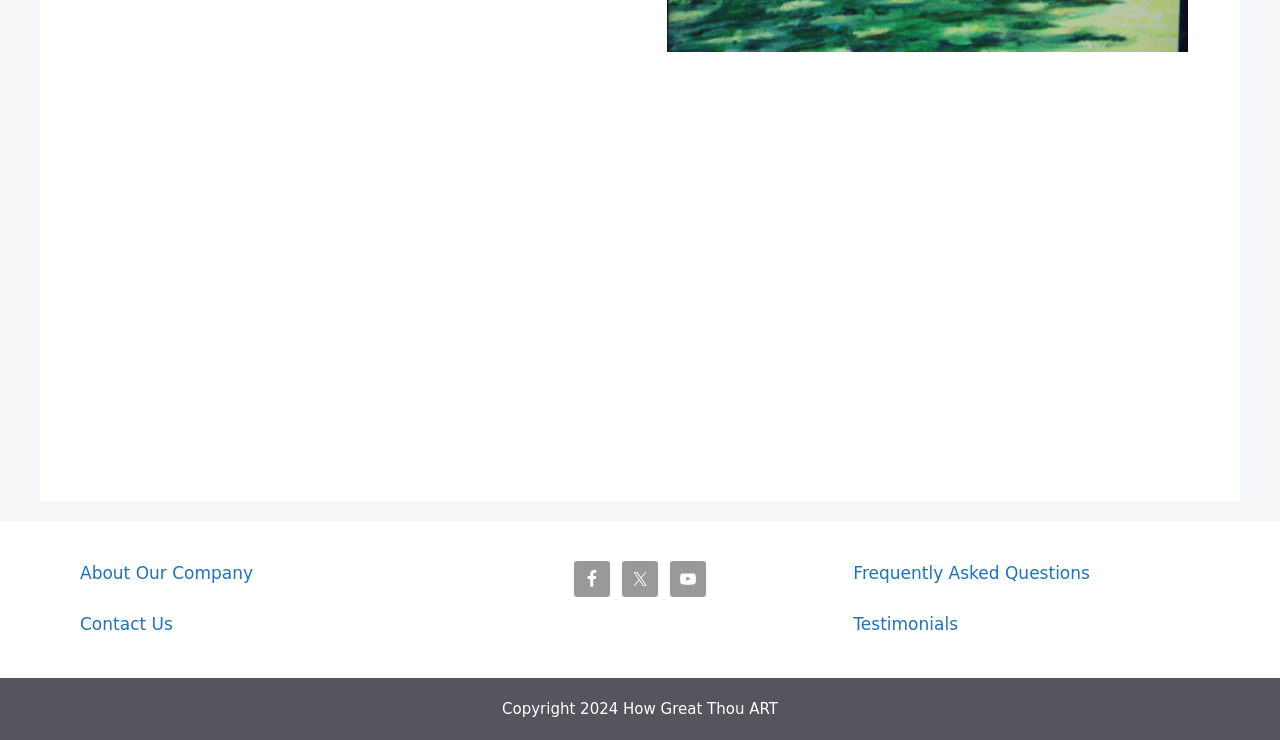Answer the question using only one word or a concise phrase: How many social media links are present?

3